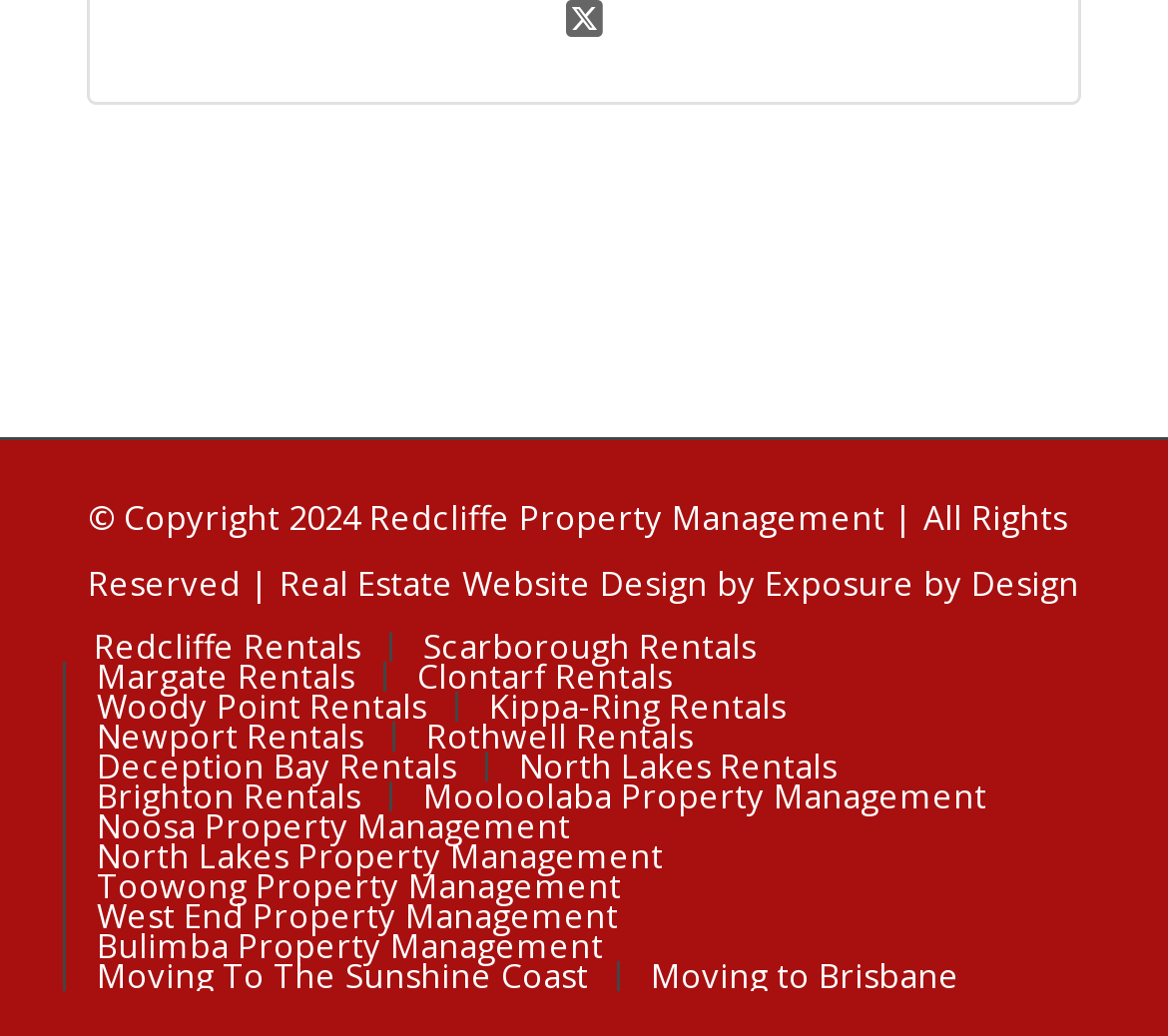Locate the bounding box coordinates of the clickable area to execute the instruction: "Check out North Lakes Rentals". Provide the coordinates as four float numbers between 0 and 1, represented as [left, top, right, bottom].

[0.416, 0.726, 0.742, 0.755]